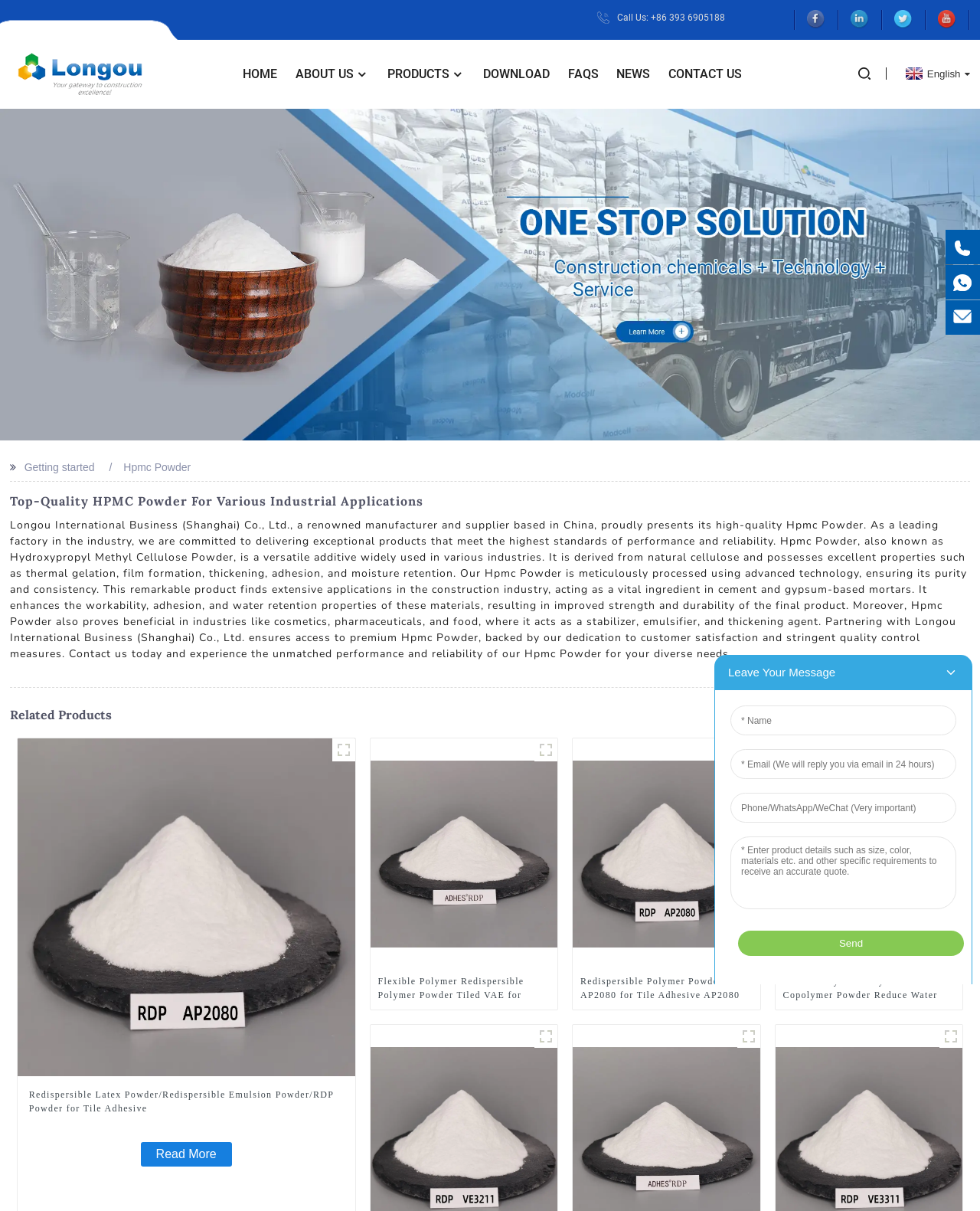Based on the image, please respond to the question with as much detail as possible:
What is the company name of the Hpmc Powder manufacturer?

I found the company name by reading the text on the webpage, specifically the paragraph that starts with 'Longou International Business (Shanghai) Co., Ltd., a renowned manufacturer and supplier based in China...'.